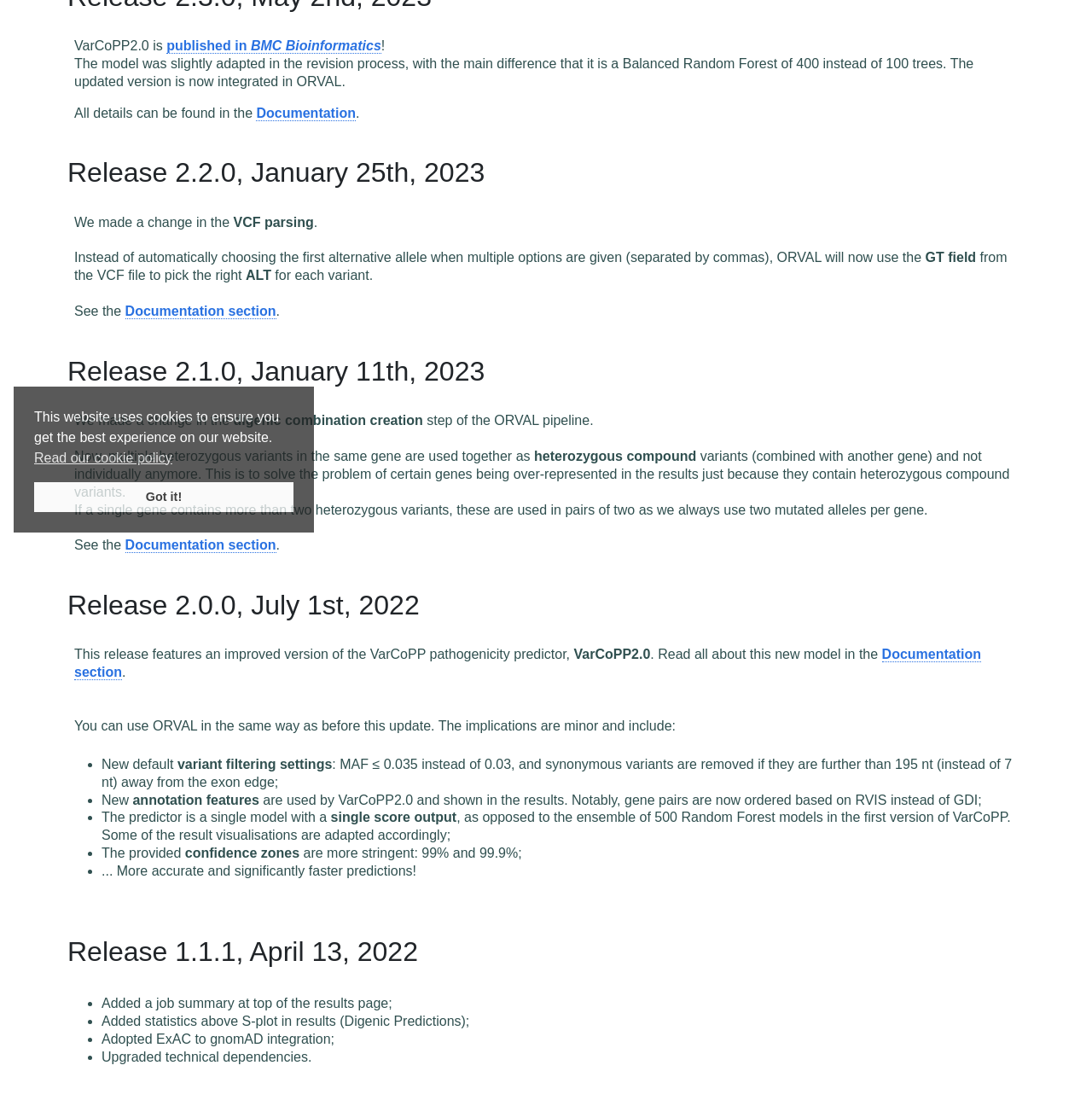Please provide the bounding box coordinates for the UI element as described: "Got it!". The coordinates must be four floats between 0 and 1, represented as [left, top, right, bottom].

[0.031, 0.433, 0.269, 0.46]